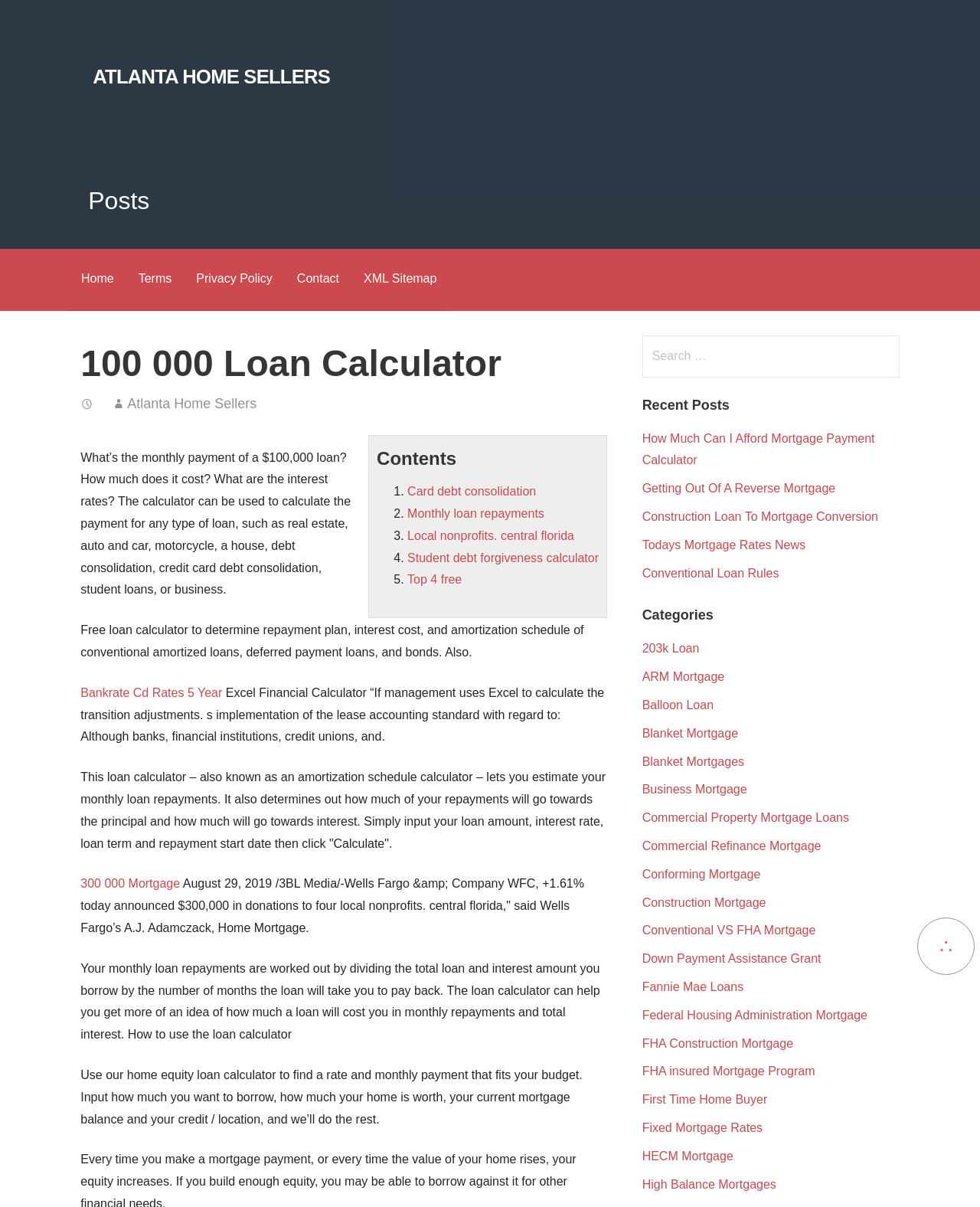Reply to the question with a brief word or phrase: What is the relationship between loan repayments and interest rates?

Higher interest rate, higher repayment